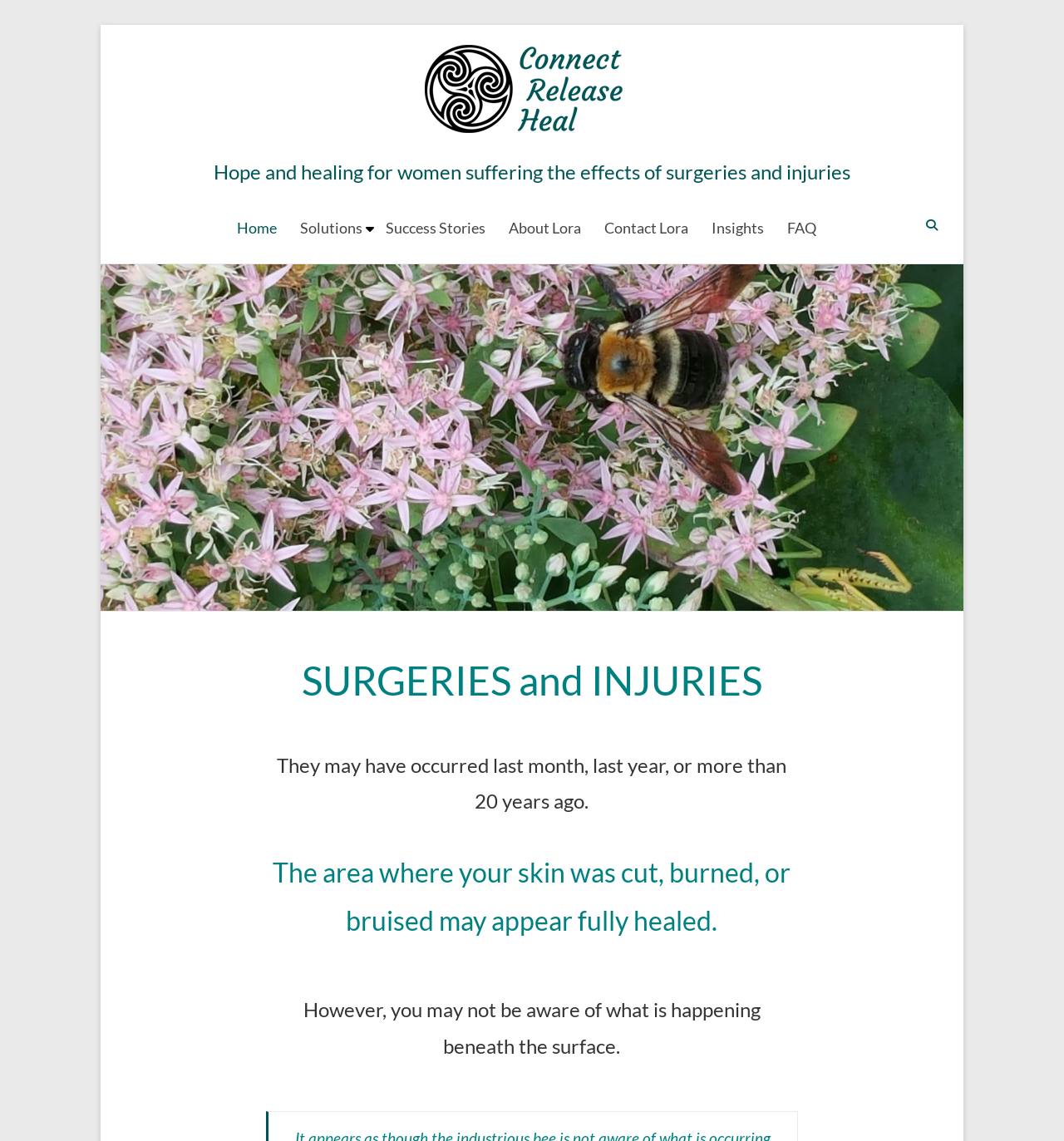Please identify the bounding box coordinates of the element's region that needs to be clicked to fulfill the following instruction: "Read about solutions". The bounding box coordinates should consist of four float numbers between 0 and 1, i.e., [left, top, right, bottom].

[0.282, 0.188, 0.34, 0.213]